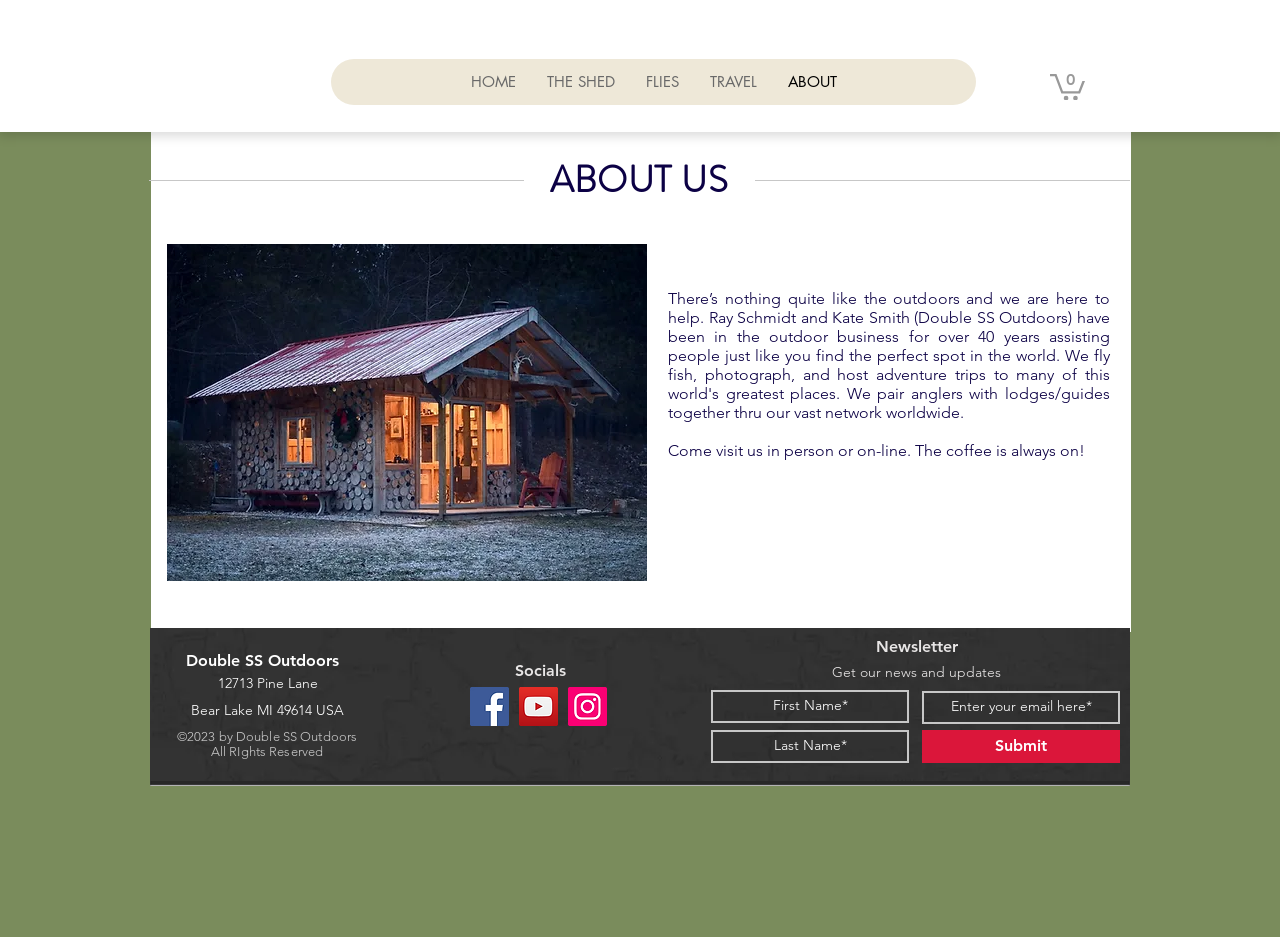Can you specify the bounding box coordinates for the region that should be clicked to fulfill this instruction: "Visit the Facebook page".

[0.367, 0.734, 0.398, 0.775]